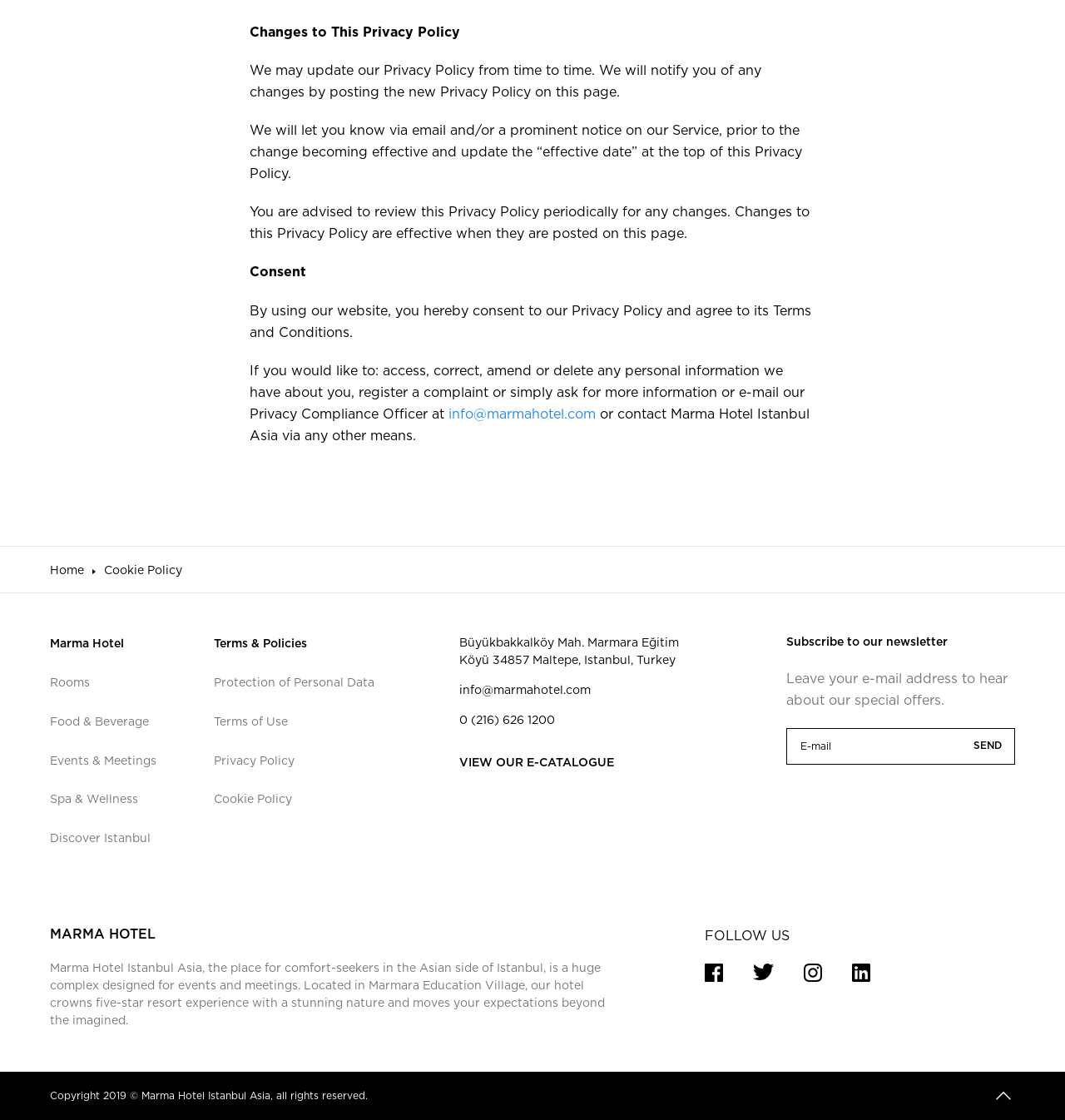Can you show the bounding box coordinates of the region to click on to complete the task described in the instruction: "Enter email address in the textbox"?

[0.738, 0.65, 0.953, 0.683]